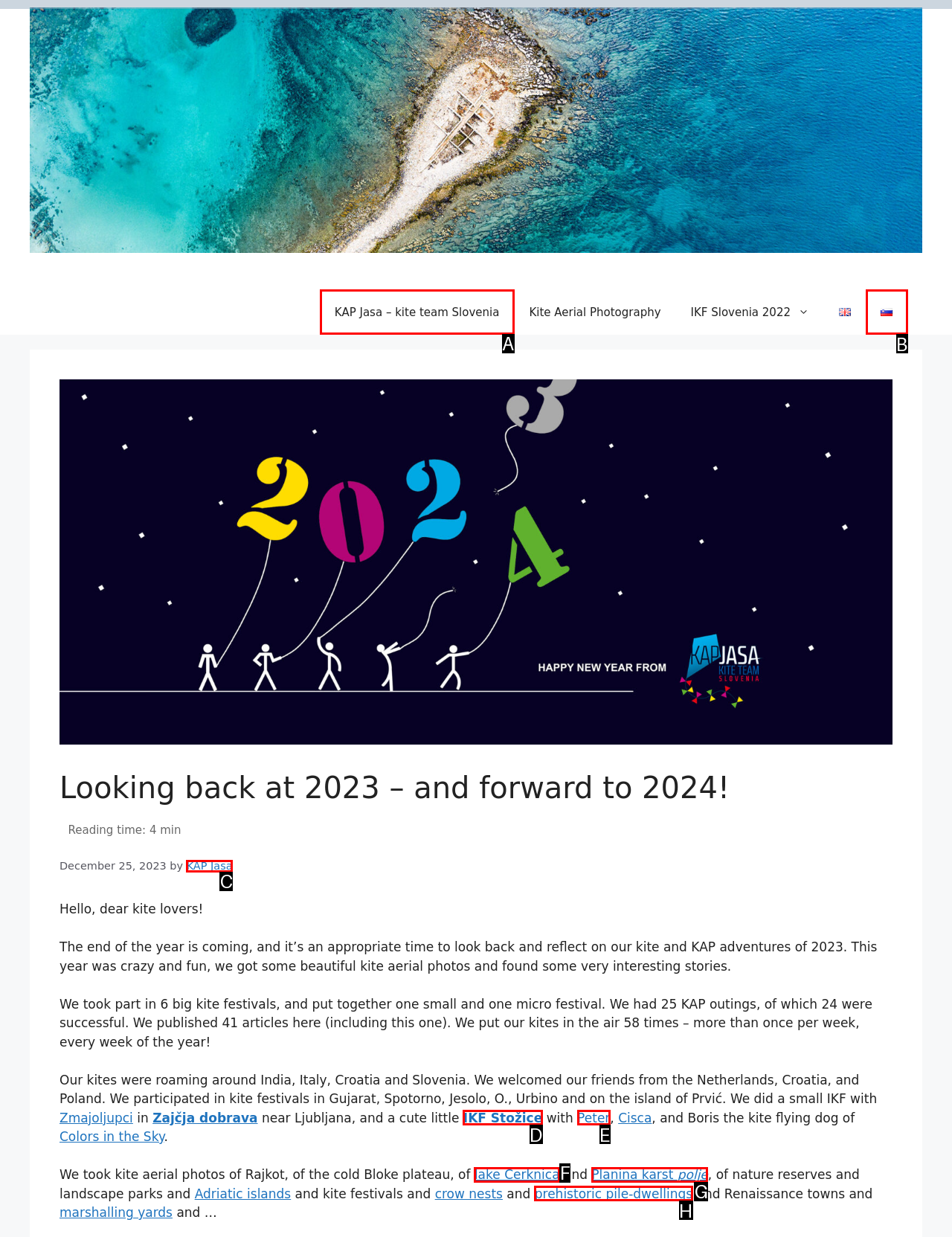Determine the HTML element to click for the instruction: Click the 'KAP Jasa – kite team Slovenia' link.
Answer with the letter corresponding to the correct choice from the provided options.

A